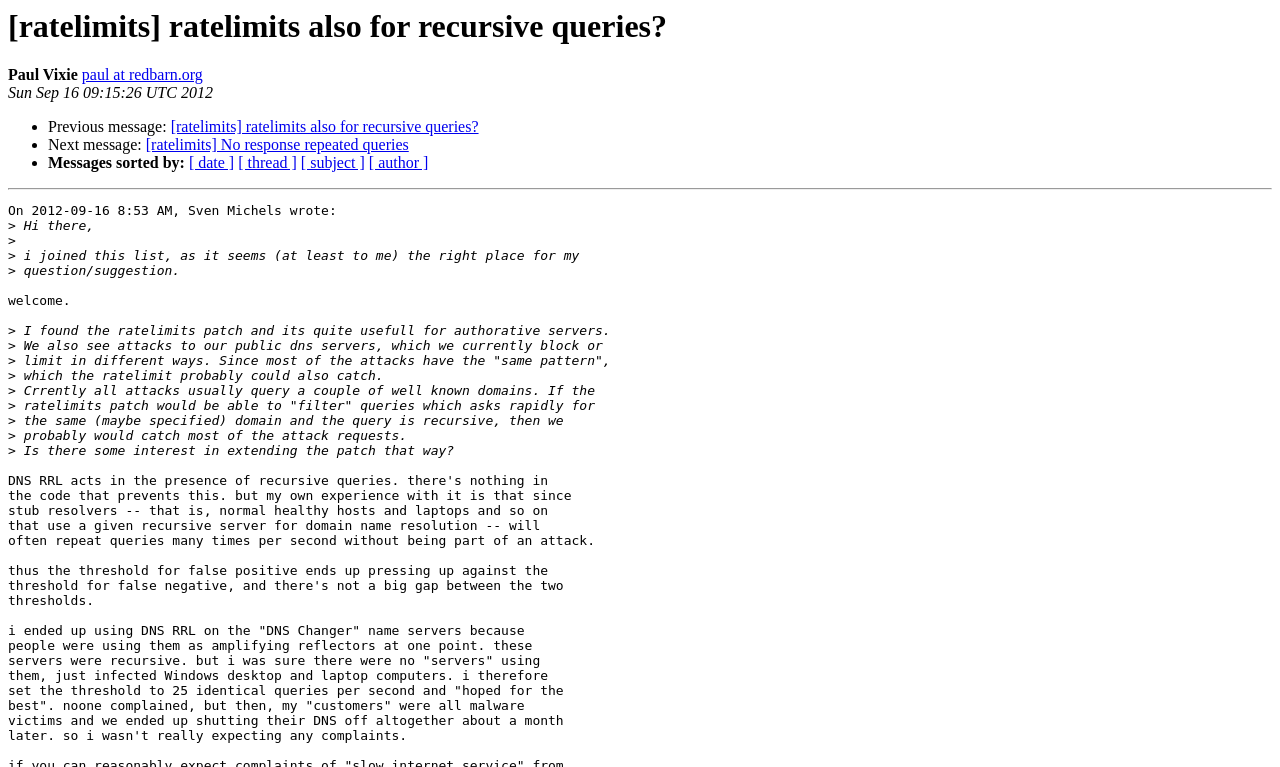What is the purpose of the ratelimits patch?
Please respond to the question with as much detail as possible.

I determined the purpose of the ratelimits patch by reading the text 'which the ratelimit probably could also catch.' and 'then we probably would catch most of the attack requests.' which suggests that the purpose of the ratelimits patch is to catch attack requests.